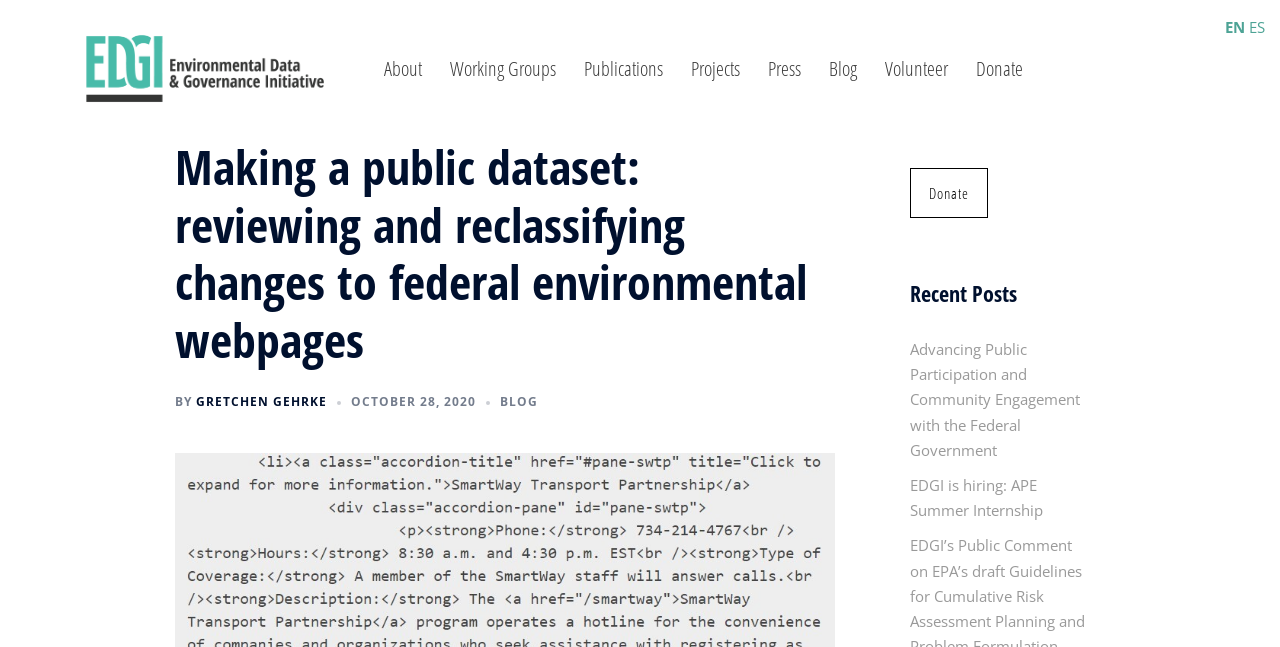Please determine the bounding box coordinates of the section I need to click to accomplish this instruction: "switch to Spanish language".

[0.976, 0.026, 0.988, 0.057]